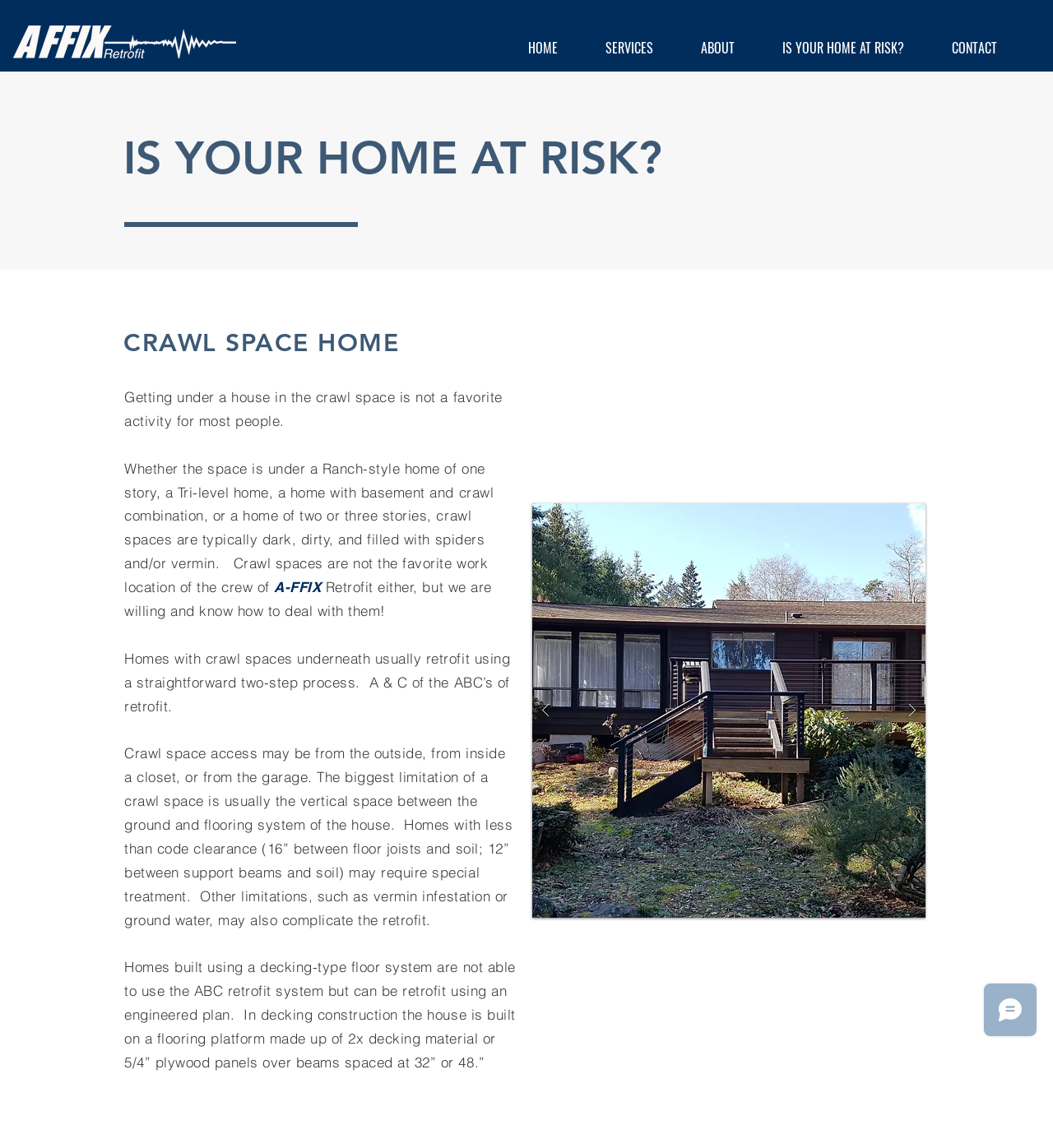What is the purpose of the 'Back to Top' iframe?
Refer to the image and provide a one-word or short phrase answer.

To scroll back to the top of the webpage